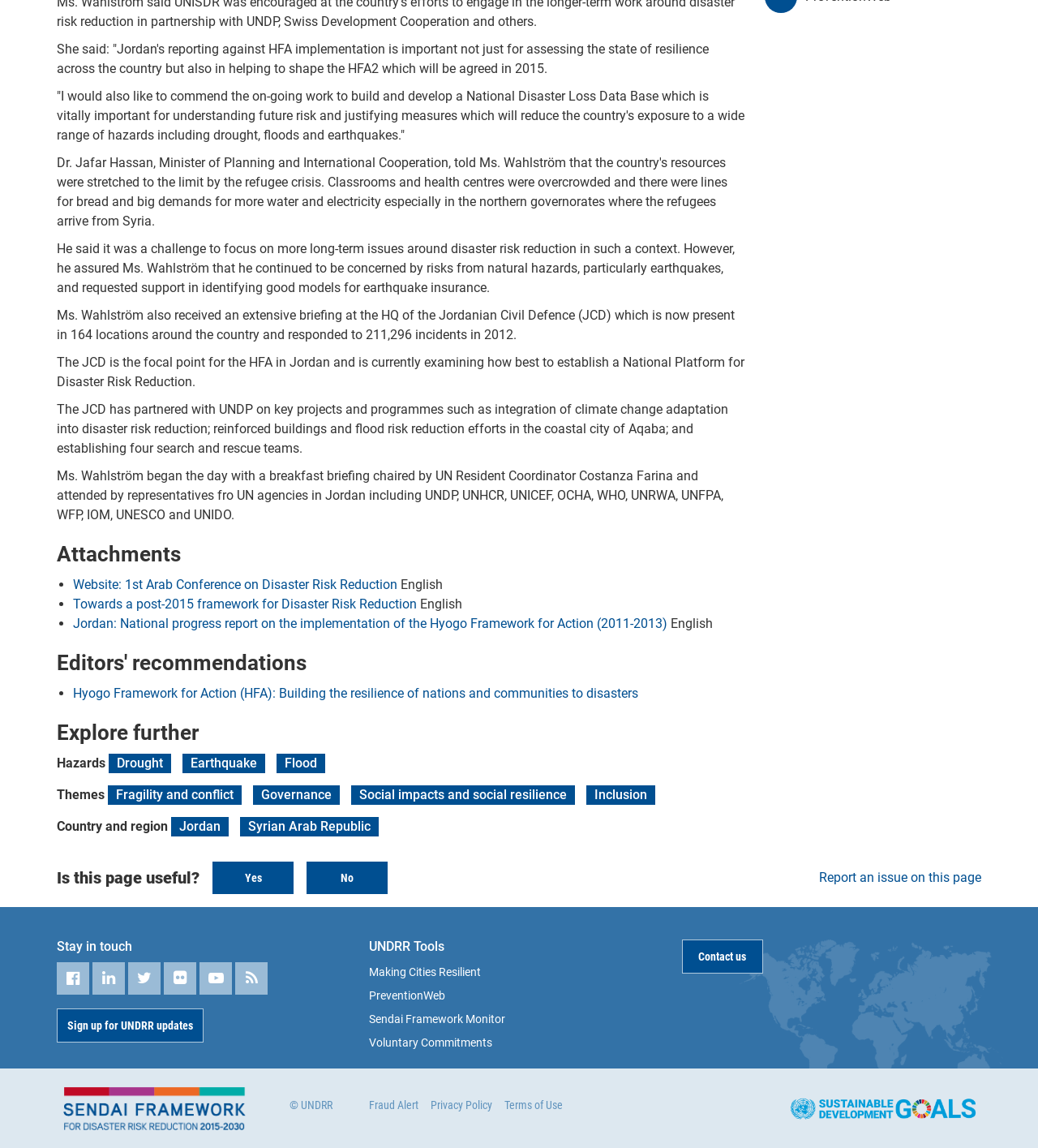Answer the question using only a single word or phrase: 
How many social media links are there in the 'Stay in touch' section?

6